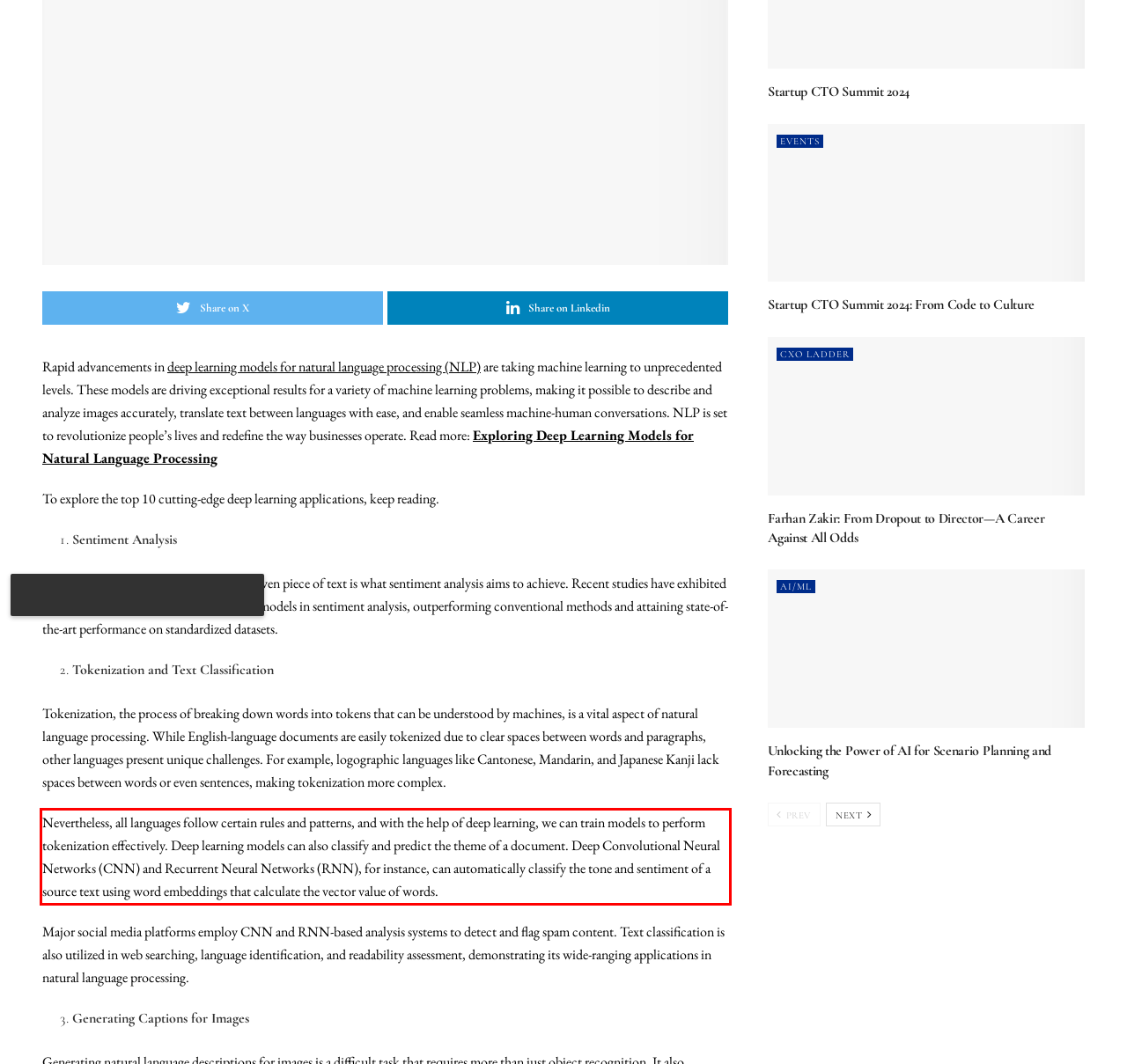By examining the provided screenshot of a webpage, recognize the text within the red bounding box and generate its text content.

Nevertheless, all languages follow certain rules and patterns, and with the help of deep learning, we can train models to perform tokenization effectively. Deep learning models can also classify and predict the theme of a document. Deep Convolutional Neural Networks (CNN) and Recurrent Neural Networks (RNN), for instance, can automatically classify the tone and sentiment of a source text using word embeddings that calculate the vector value of words.